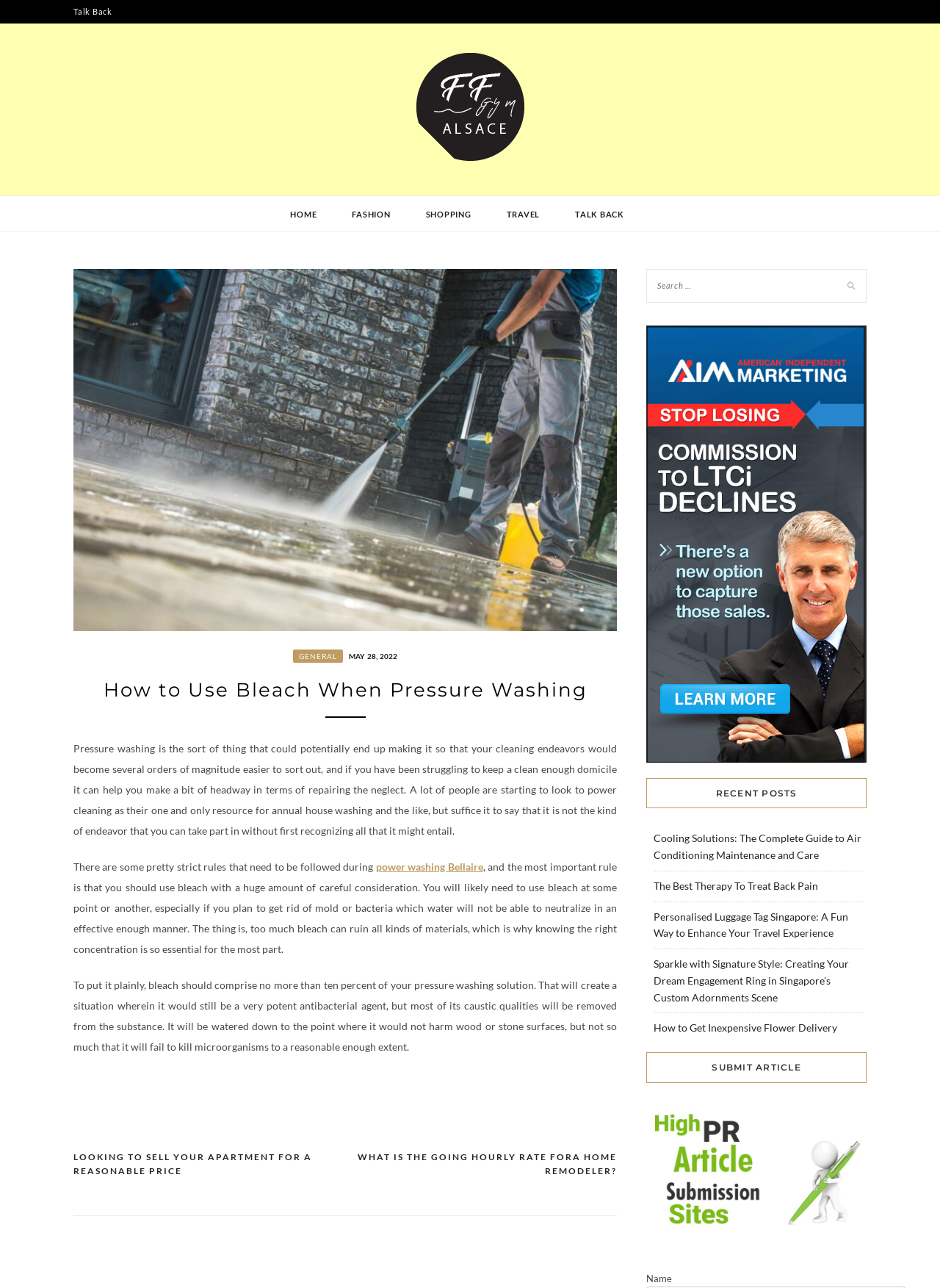Find the bounding box coordinates of the clickable area required to complete the following action: "Share with Friends".

None